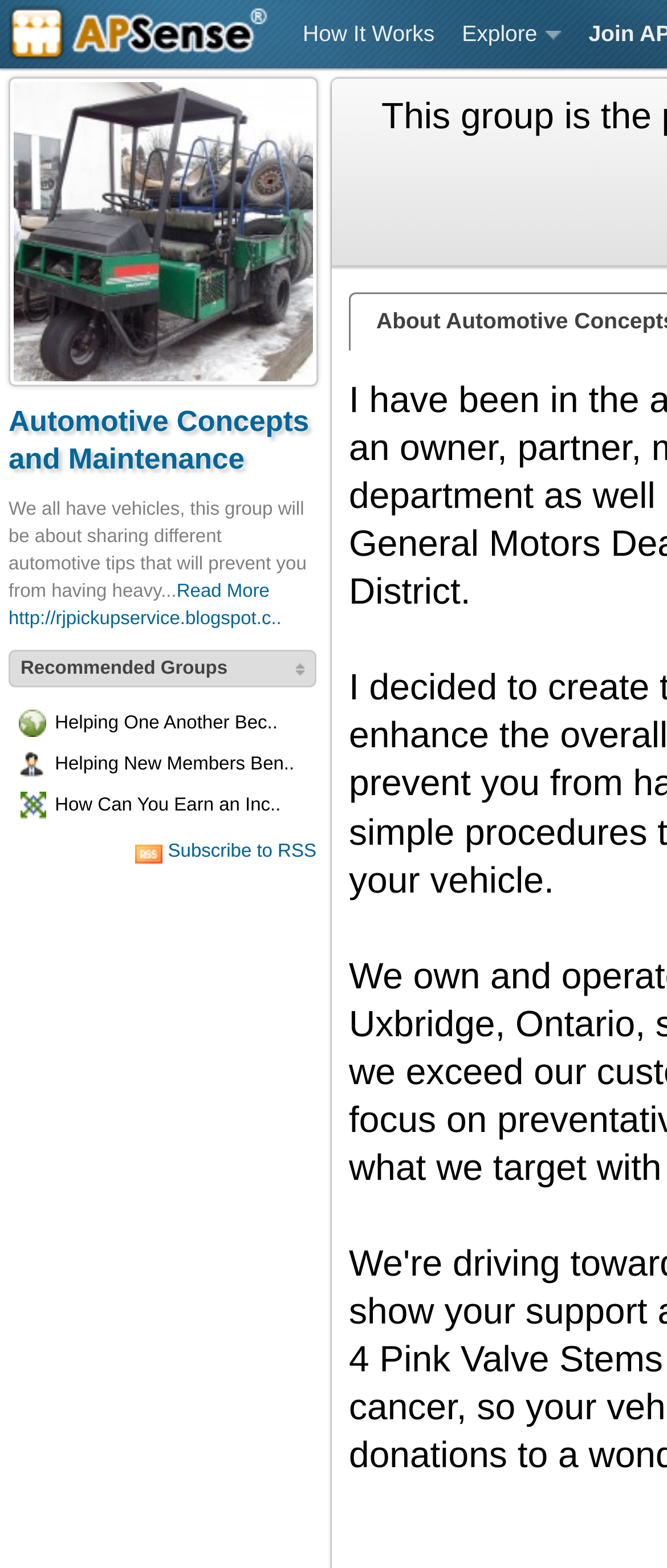For the given element description Explore, determine the bounding box coordinates of the UI element. The coordinates should follow the format (top-left x, top-left y, bottom-right x, bottom-right y) and be within the range of 0 to 1.

[0.672, 0.0, 0.862, 0.044]